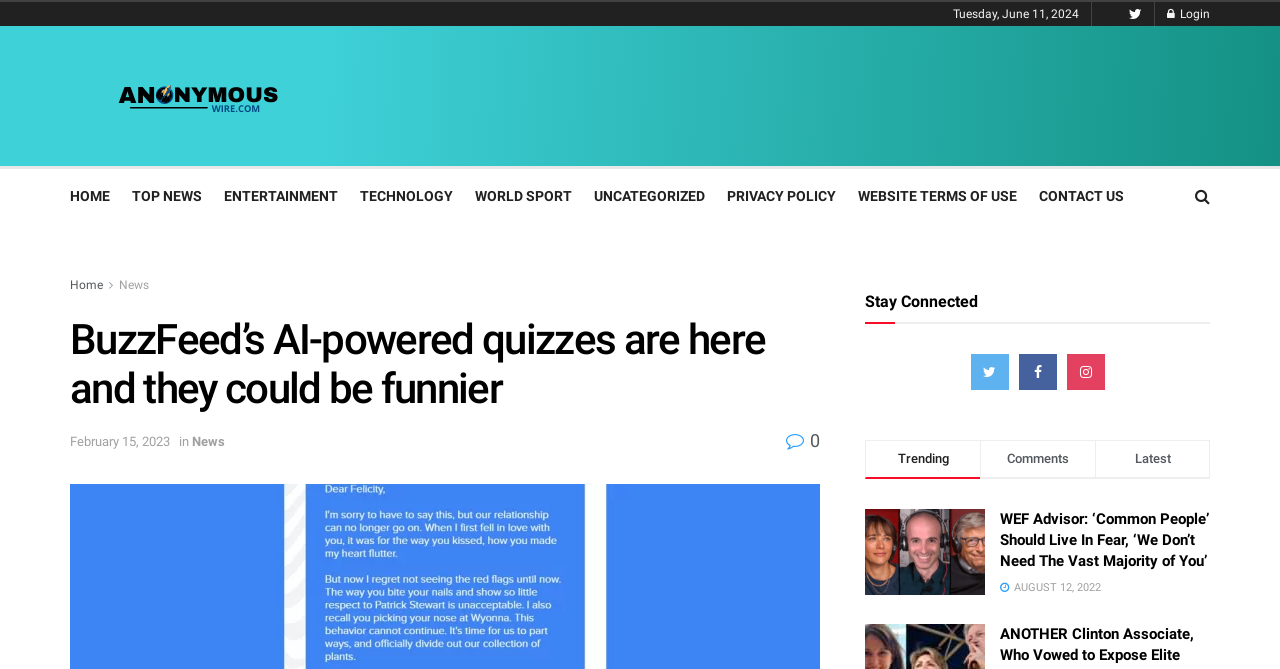Locate the bounding box coordinates of the area to click to fulfill this instruction: "Call the phone number (908) 272-4452". The bounding box should be presented as four float numbers between 0 and 1, in the order [left, top, right, bottom].

None